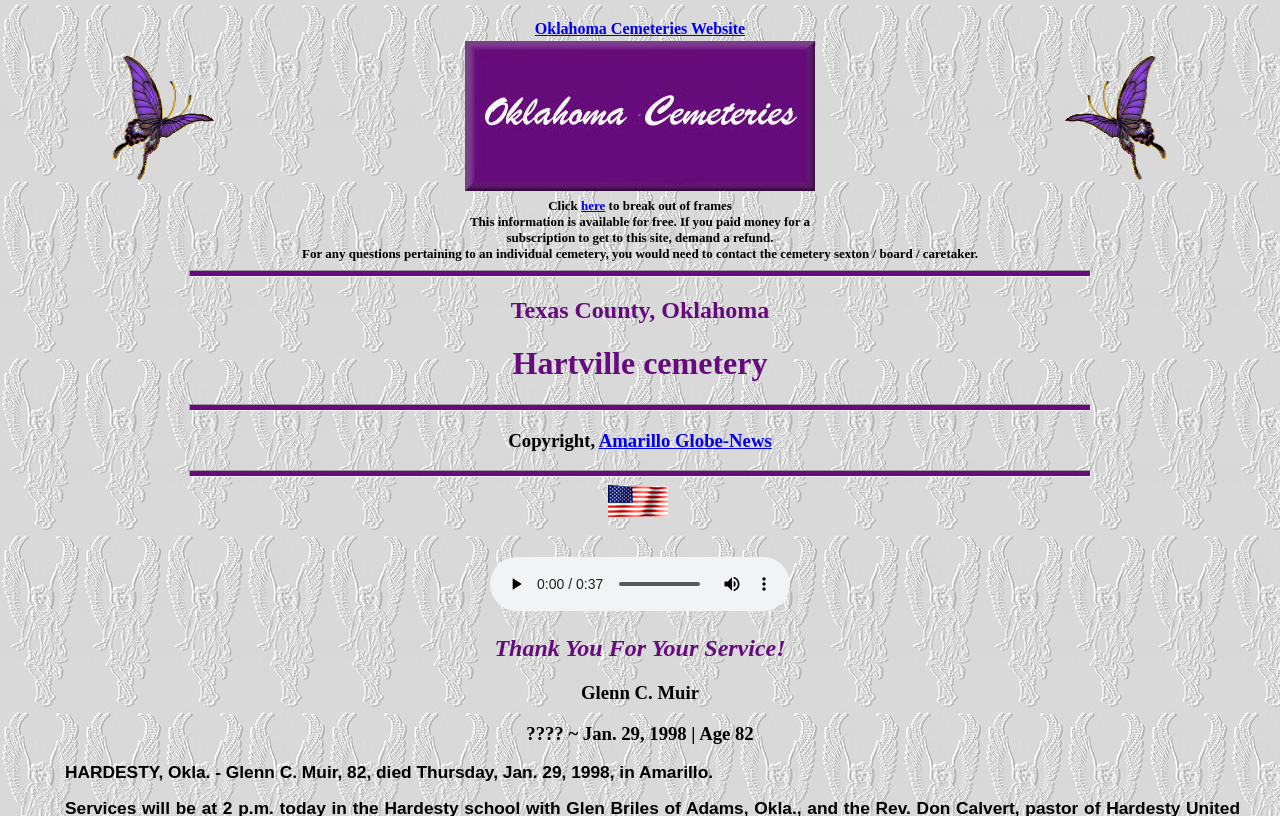Offer a thorough description of the webpage.

The webpage appears to be a tribute page for Glenn C. Muir, with a focus on genealogy and historical information related to cemeteries and obituaries. 

At the top of the page, there is a link to the "Oklahoma Cemeteries Website" and a table with three cells, each containing an image. The first image is of a butterfly, the second is an unnamed image, and the third is also an unnamed image.

Below the table, there is a message that reads "Click here to break out of frames" and a statement about the information on the site being available for free. There is also a note about contacting cemetery sextons or caretakers for questions about individual cemeteries.

The main content of the page is divided into sections, each with a heading. The first section is about Texas County, Oklahoma, and the Hartville cemetery. The second section is about copyright information from the Amarillo Globe-News, with a link to the news organization's website. 

There is a horizontal separator line below each section, followed by an image of a flag and an audio player with controls for playing, muting, and adjusting the audio time. 

The final sections of the page are a tribute to Glenn C. Muir, with a heading that reads "Thank You For Your Service!" and a brief obituary that includes his birth and death dates.